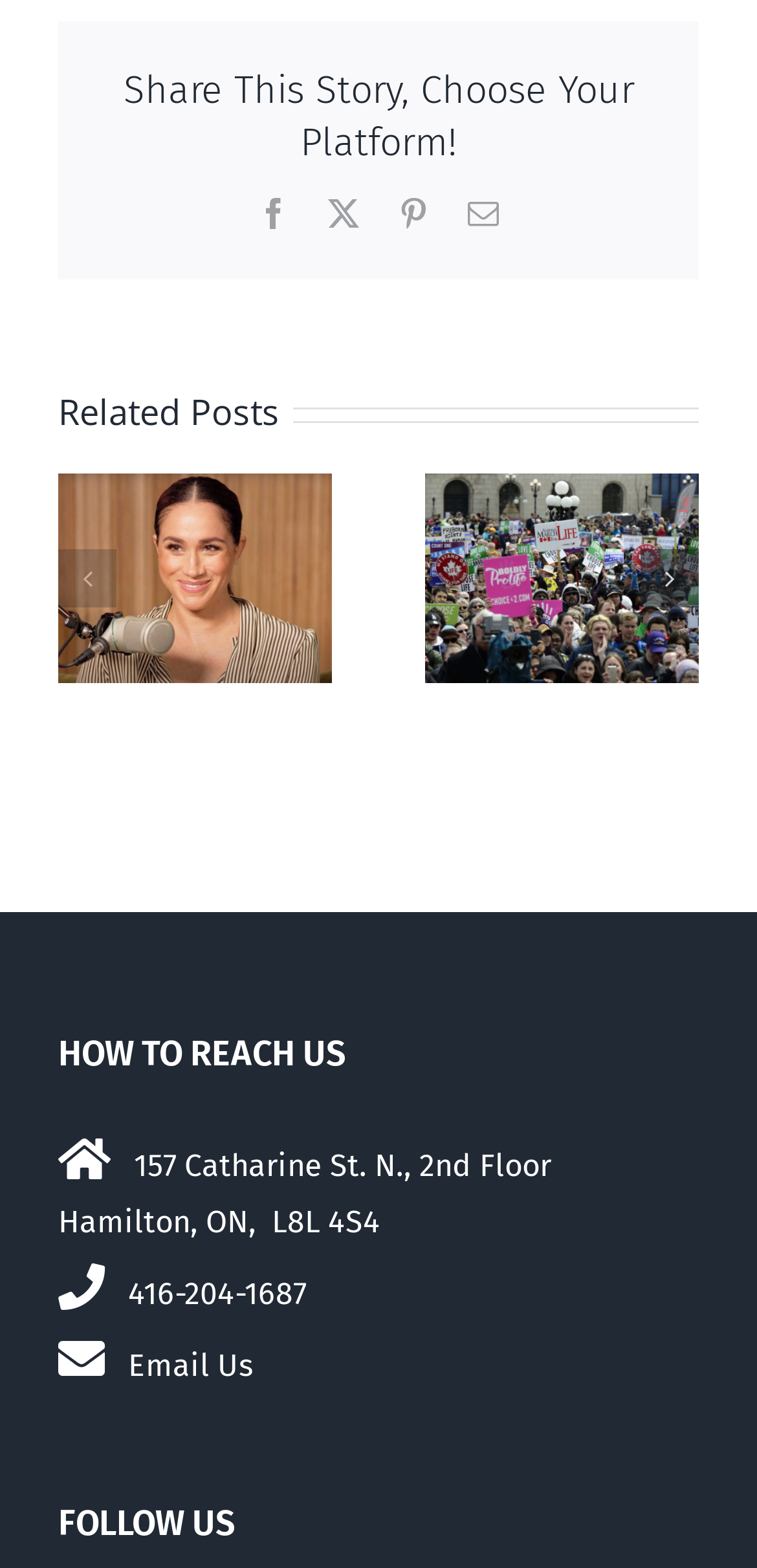What is the purpose of the buttons at the top?
Refer to the image and provide a one-word or short phrase answer.

Share story